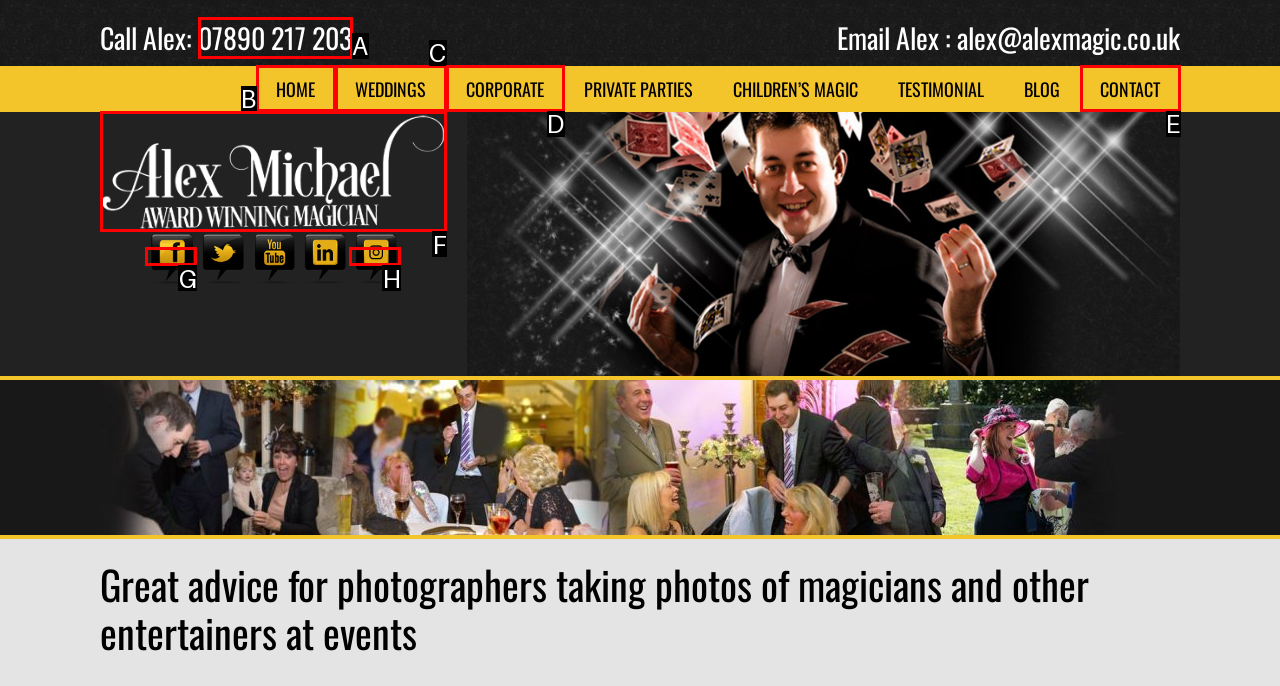Find the option that aligns with: Corporate
Provide the letter of the corresponding option.

D